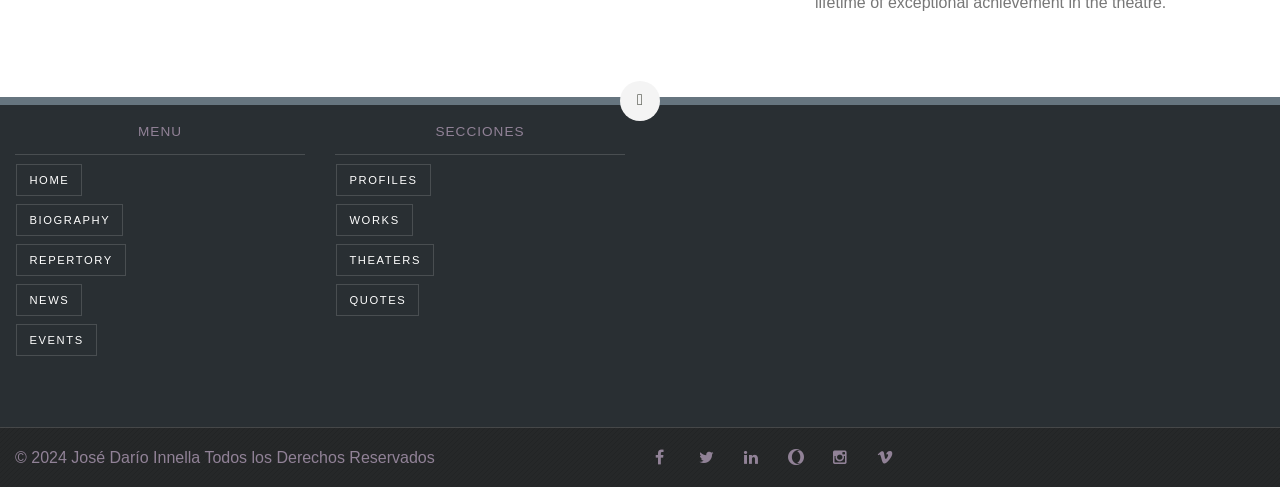Find the bounding box coordinates for the UI element whose description is: "Vimeo". The coordinates should be four float numbers between 0 and 1, in the format [left, top, right, bottom].

[0.685, 0.918, 0.717, 0.953]